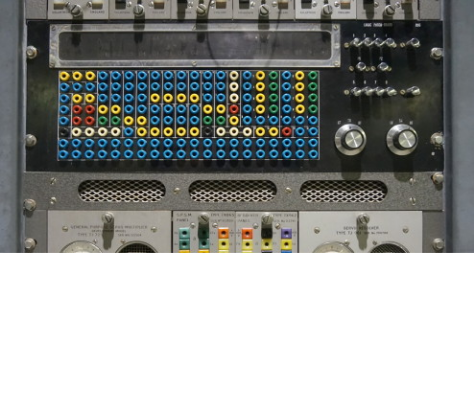Describe the image with as much detail as possible.

The image showcases a vintage electronic device, likely a logic or control unit, featuring a panel filled with colorful connectors. The top section includes a rectangular display panel surrounded by various switches and knobs, hinting at its functionality for manual input or monitoring. Below this display, there is an array of blue and yellow sockets meticulously arranged in rows, suggesting a system for plugging in different modules or wires, possibly for programming or real-time adjustments. The lower portion of the unit displays several dials and indicators, which could be used for fine-tuning or visual feedback regarding the device's operations. This comprehensive setup encapsulates a retro aesthetic of engineering and programming technology, indicative of tools used in electronic experiments or computations.